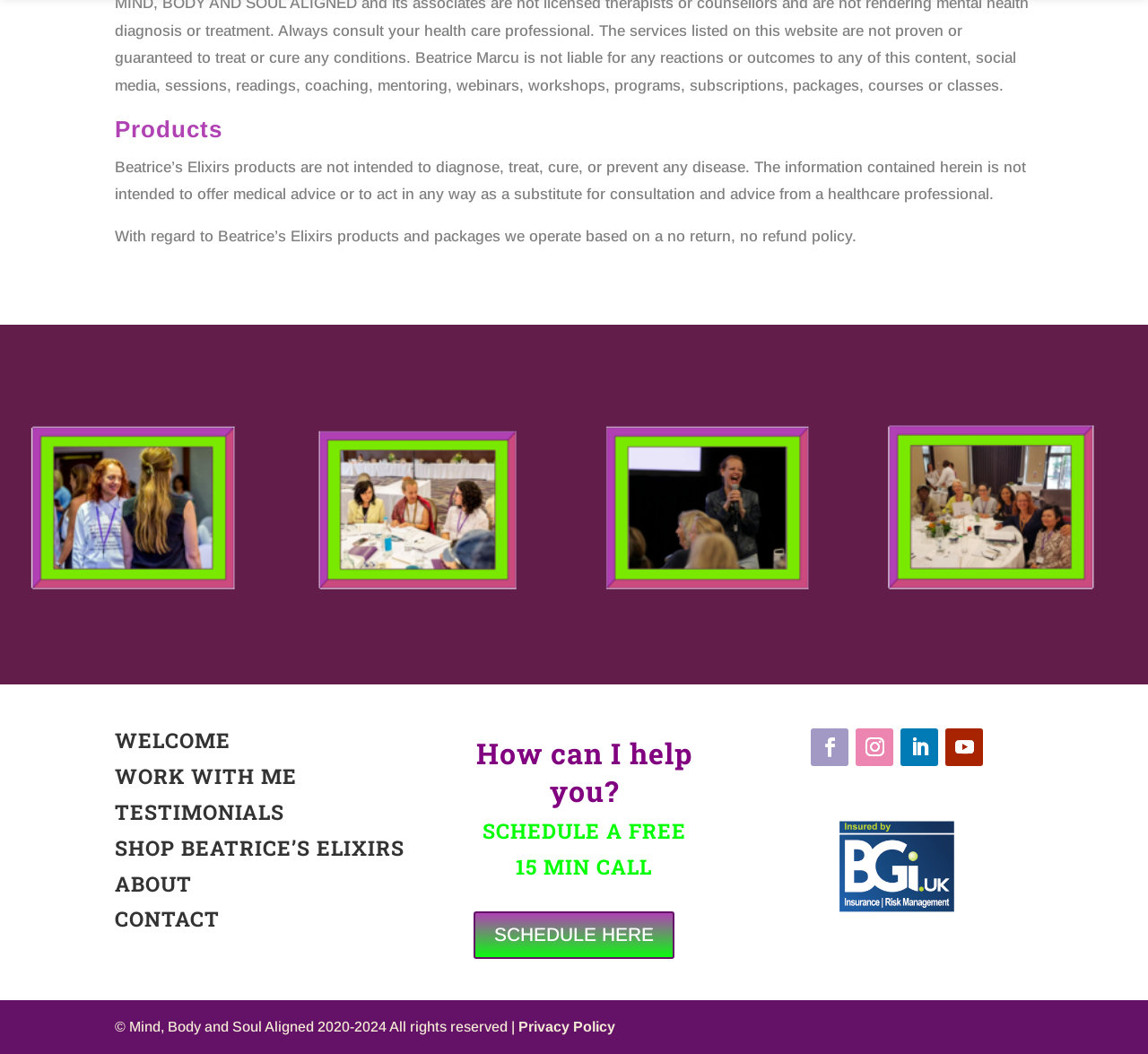Identify the bounding box coordinates of the region that needs to be clicked to carry out this instruction: "Click on SHOP BEATRICE’S ELIXIRS". Provide these coordinates as four float numbers ranging from 0 to 1, i.e., [left, top, right, bottom].

[0.1, 0.791, 0.352, 0.817]